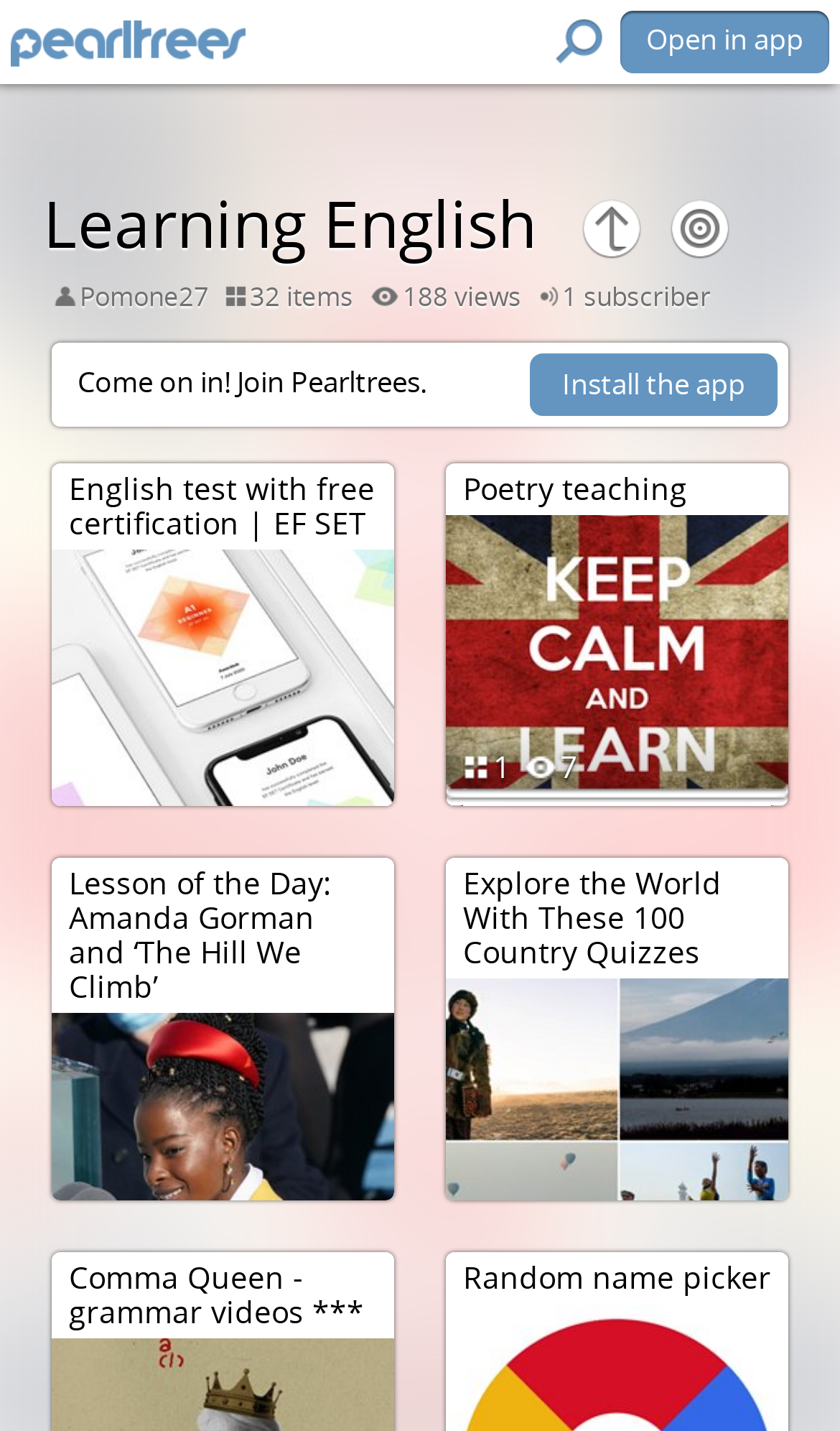How many country quizzes are available?
Answer the question with as much detail as you can, using the image as a reference.

I found the answer by looking at the section that says 'Explore the World With These 100 Country Quizzes'. This suggests that there are 100 country quizzes available.